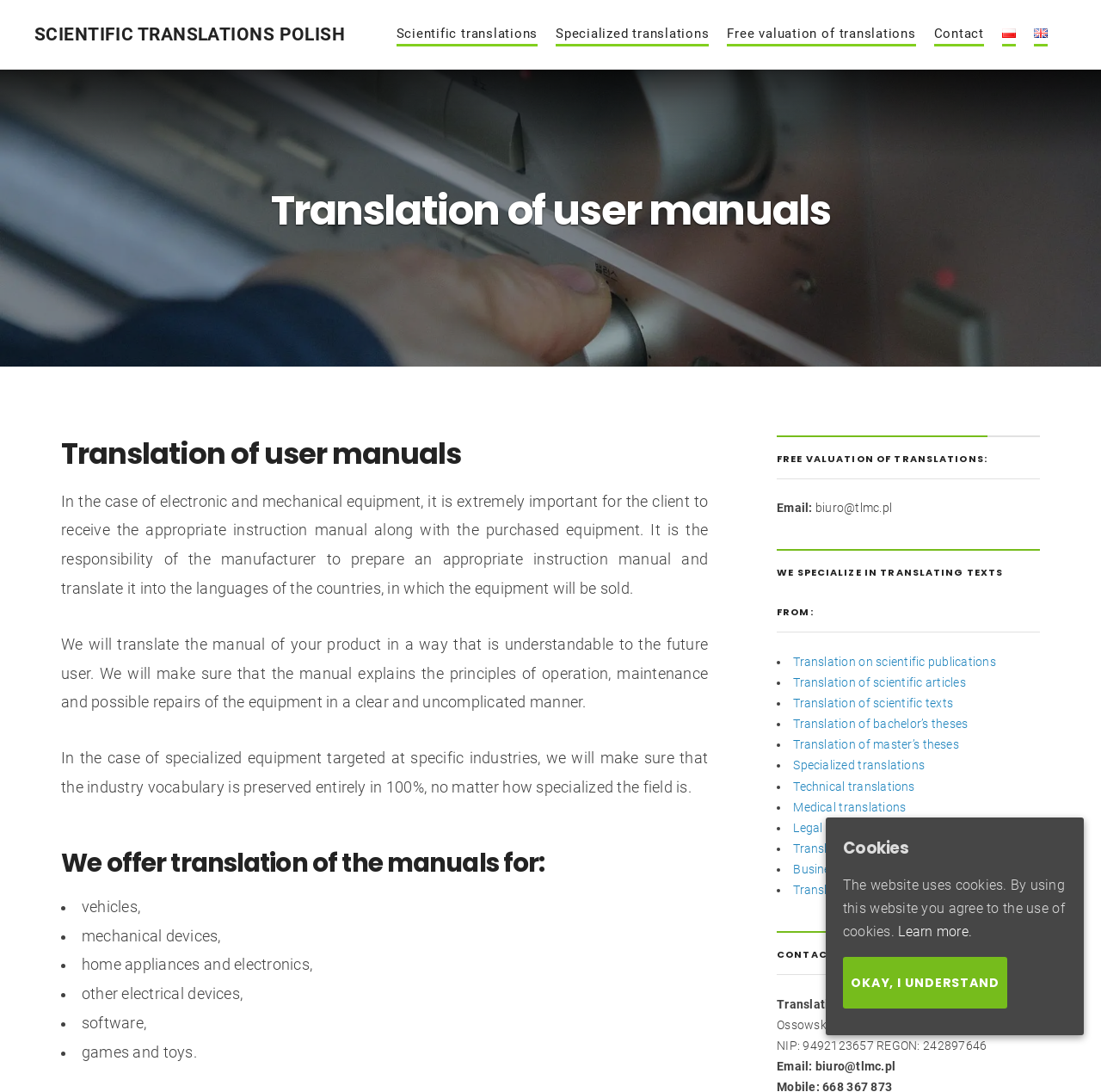Respond to the question with just a single word or phrase: 
What types of equipment do they translate manuals for?

Vehicles, mechanical devices, etc.